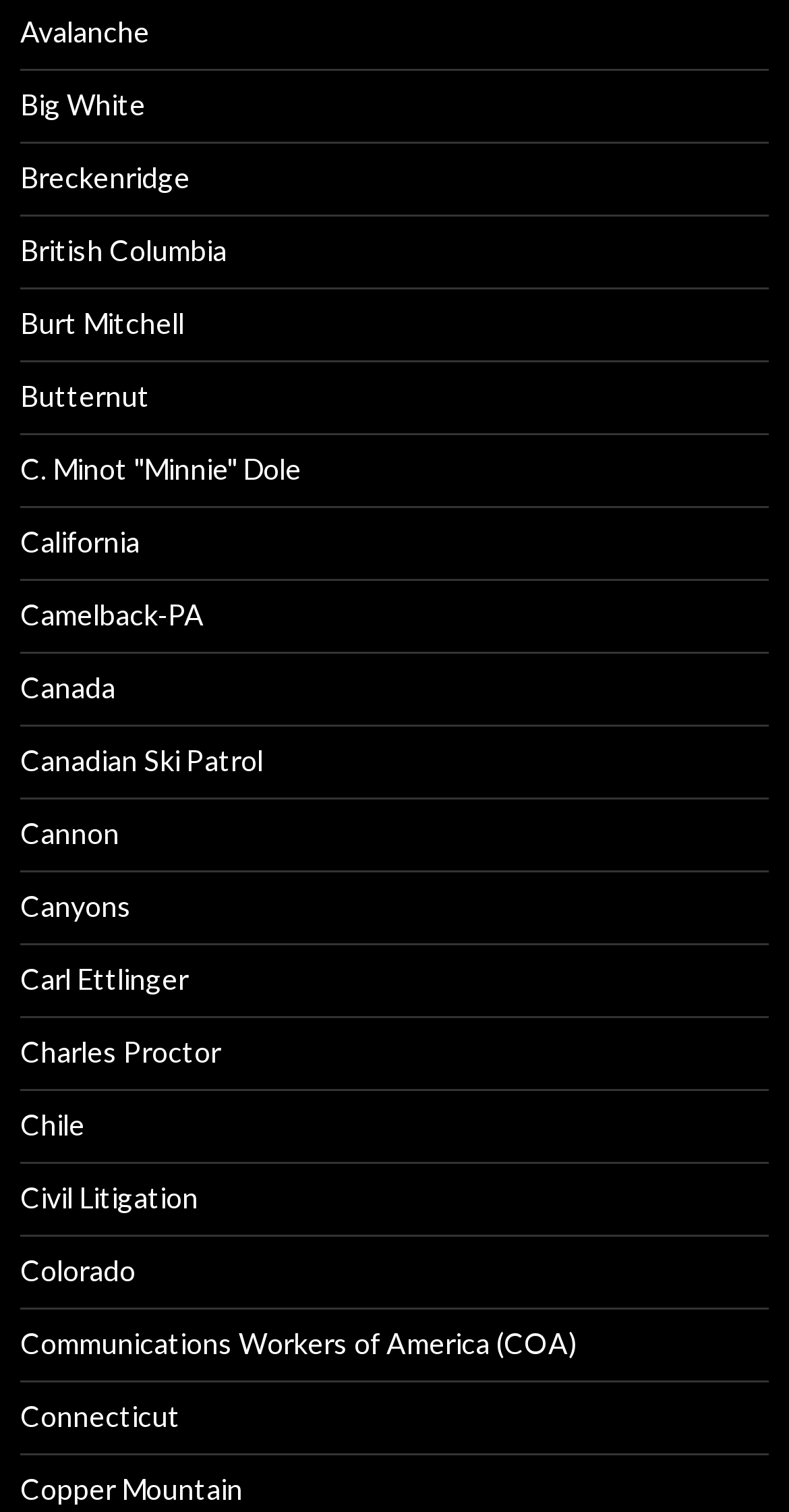Could you specify the bounding box coordinates for the clickable section to complete the following instruction: "visit Avalanche"?

[0.026, 0.009, 0.19, 0.032]